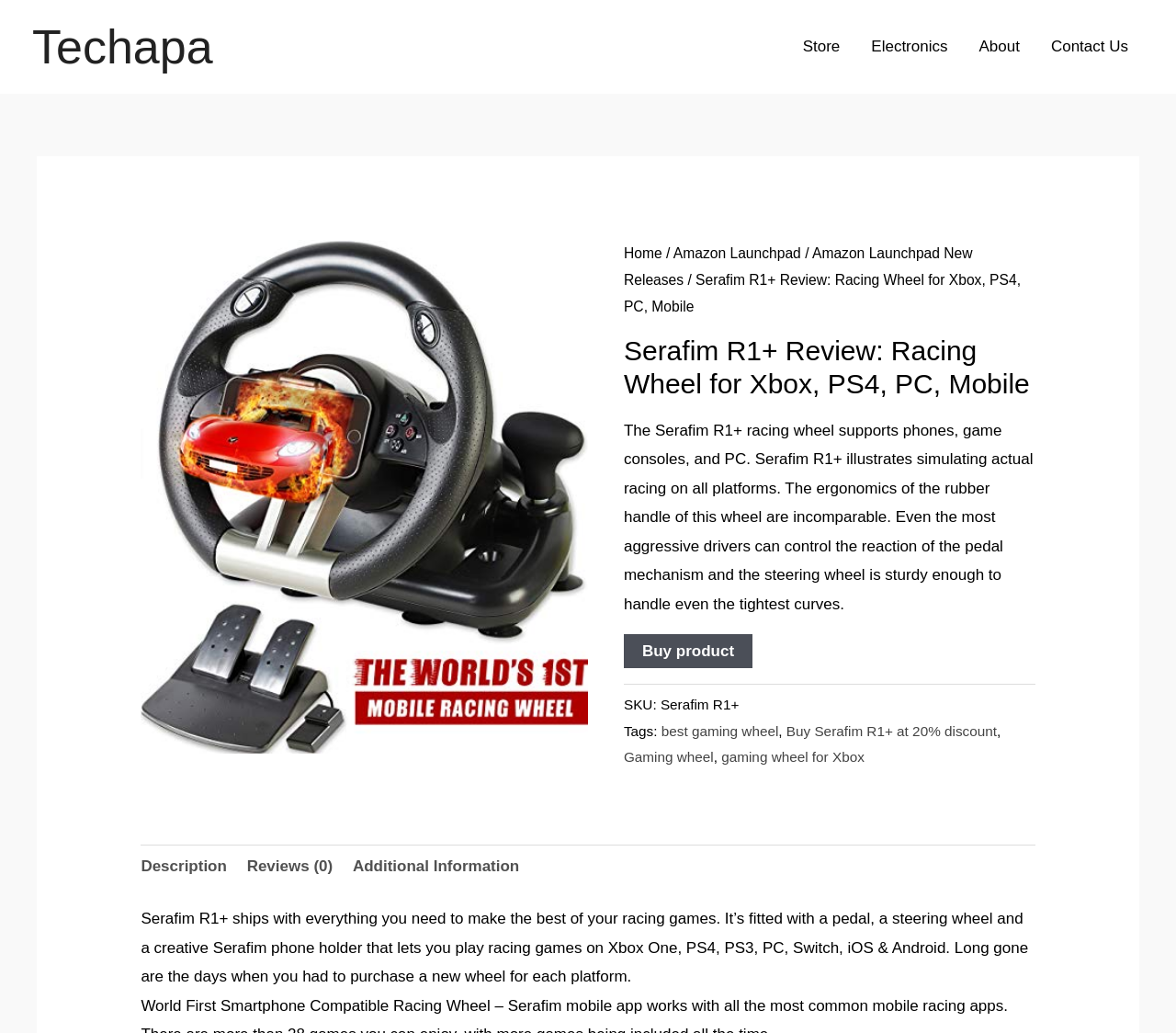Please provide a short answer using a single word or phrase for the question:
What is the name of the product being reviewed?

Serafim R1+